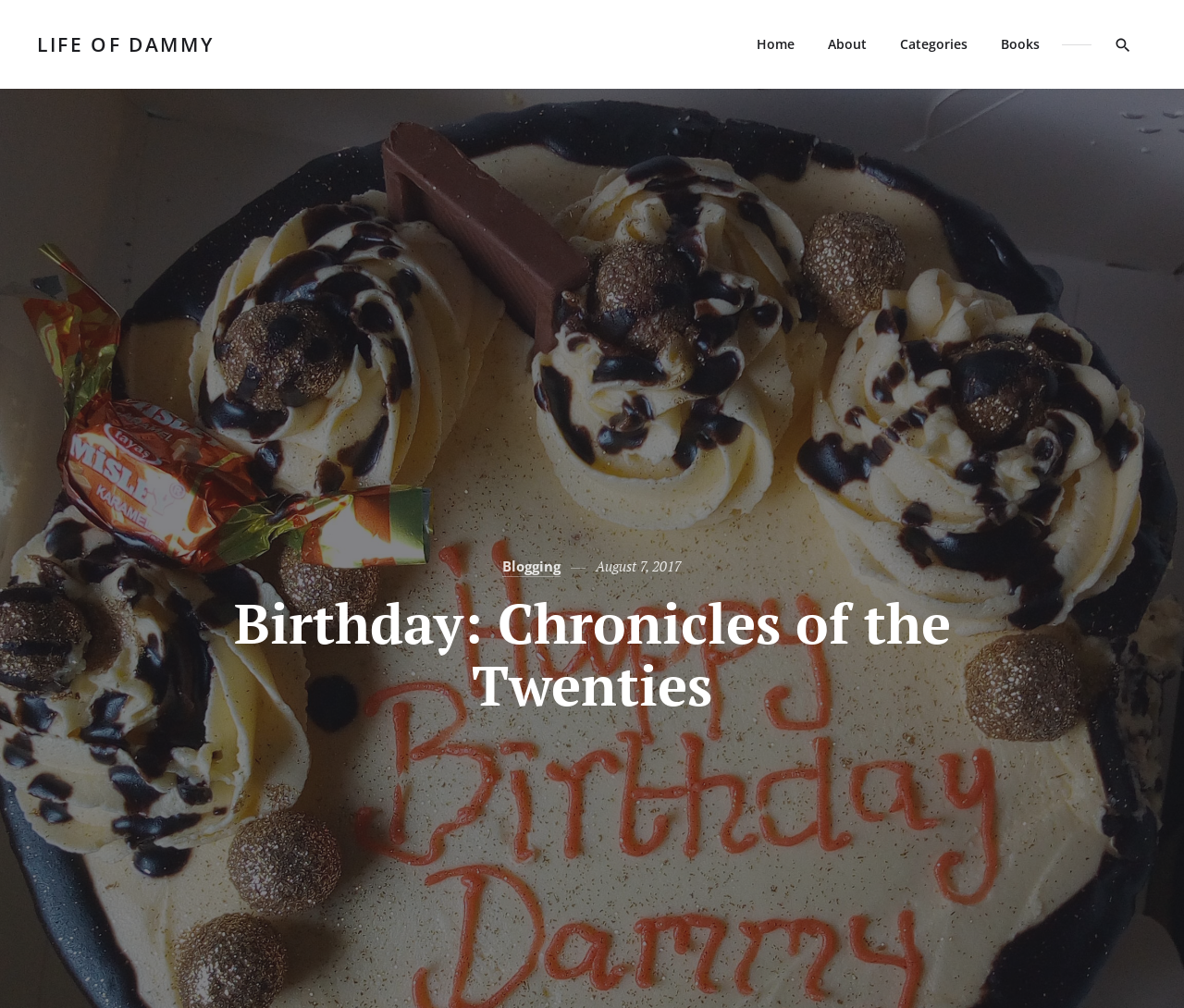Locate the bounding box coordinates of the segment that needs to be clicked to meet this instruction: "view August 7, 2017 post".

[0.503, 0.553, 0.576, 0.571]